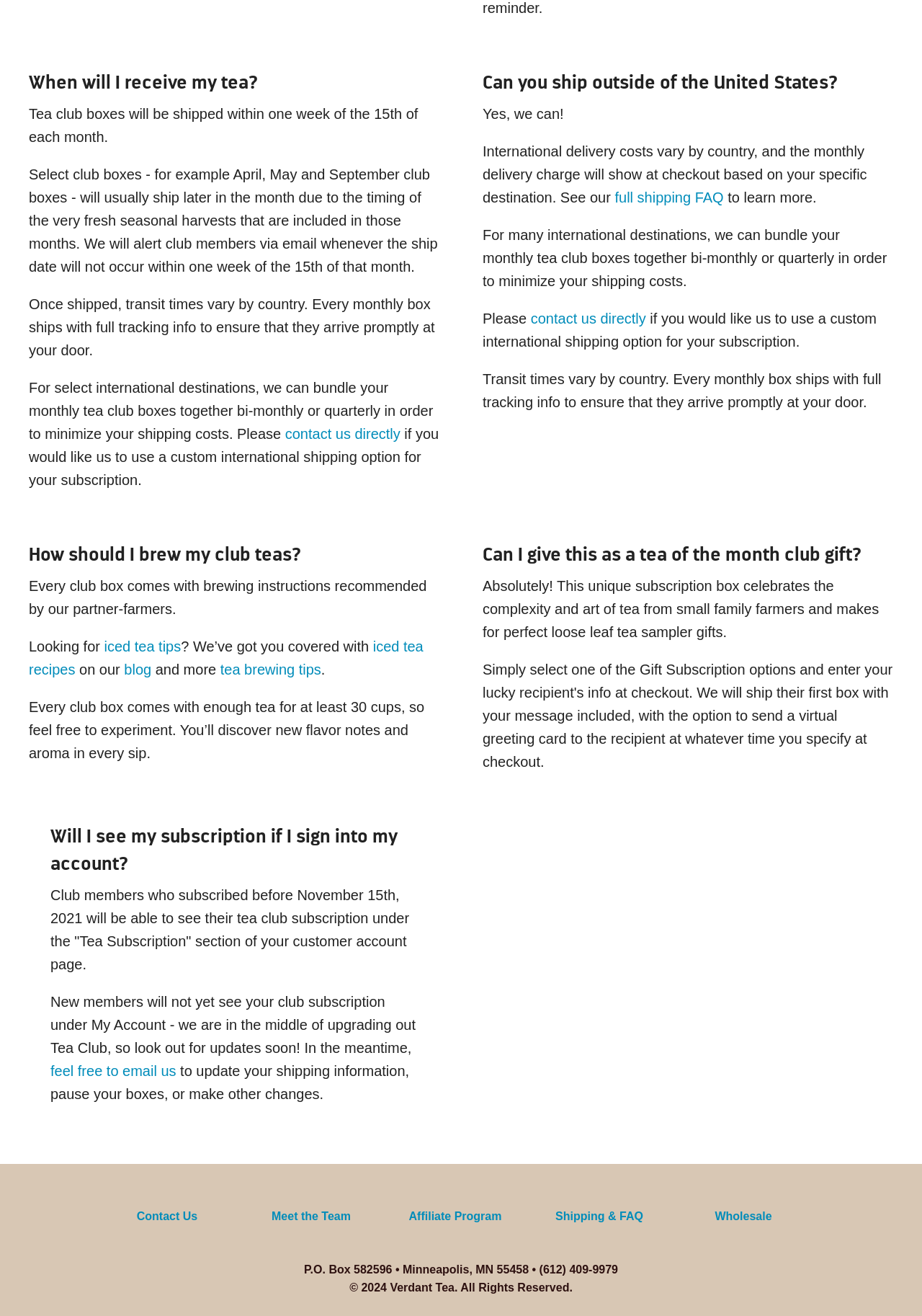Locate the bounding box coordinates of the element that should be clicked to execute the following instruction: "Donate using PayPal".

None